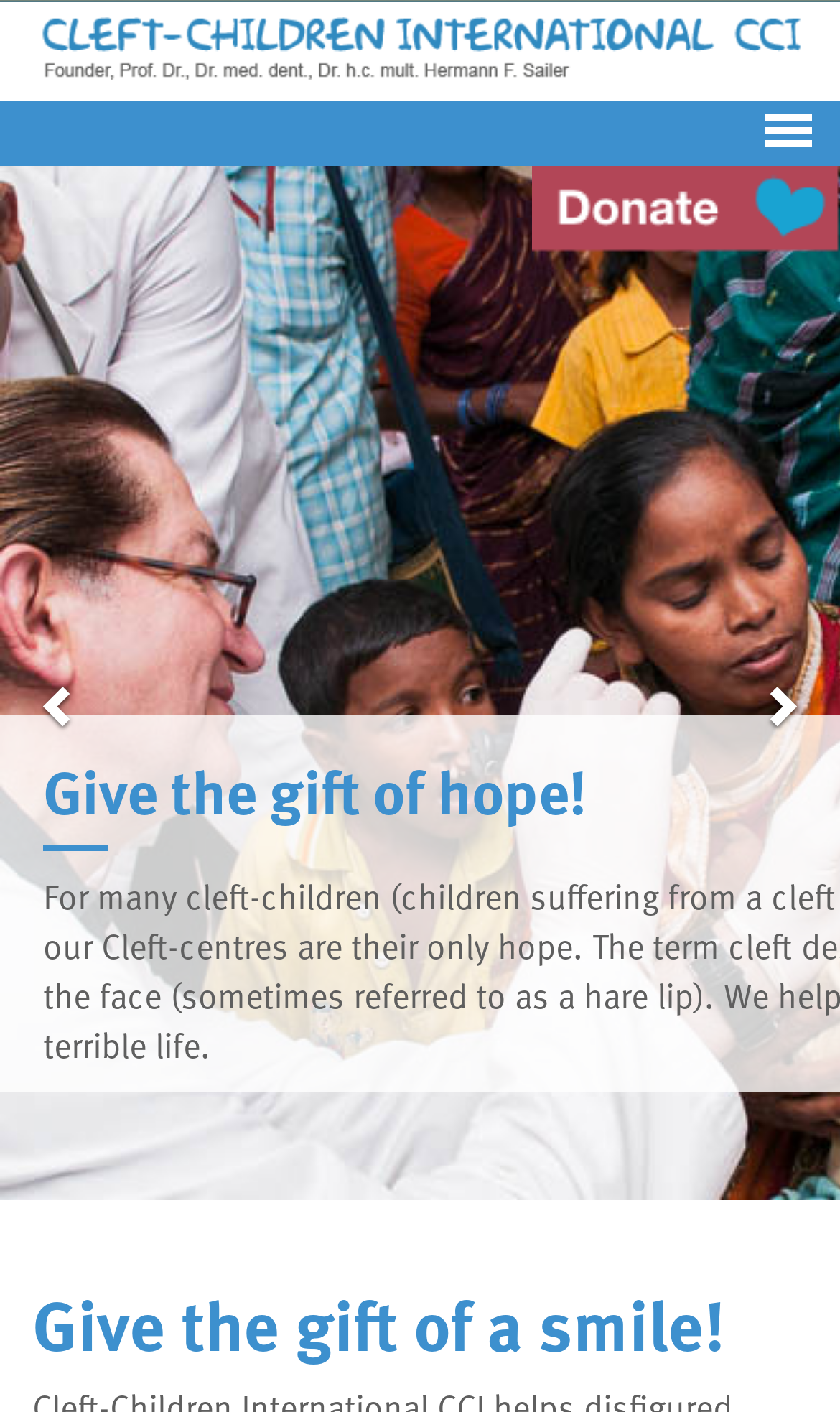Using the elements shown in the image, answer the question comprehensively: What is the purpose of CCI?

The purpose of CCI can be inferred from the webpage content, which is to help disfigured children, specifically those suffering from cleft lip and/or palate in India and Pakistan.